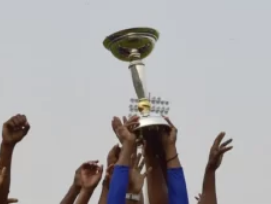Respond to the question below with a single word or phrase:
What is the backdrop of the image?

minimalistic